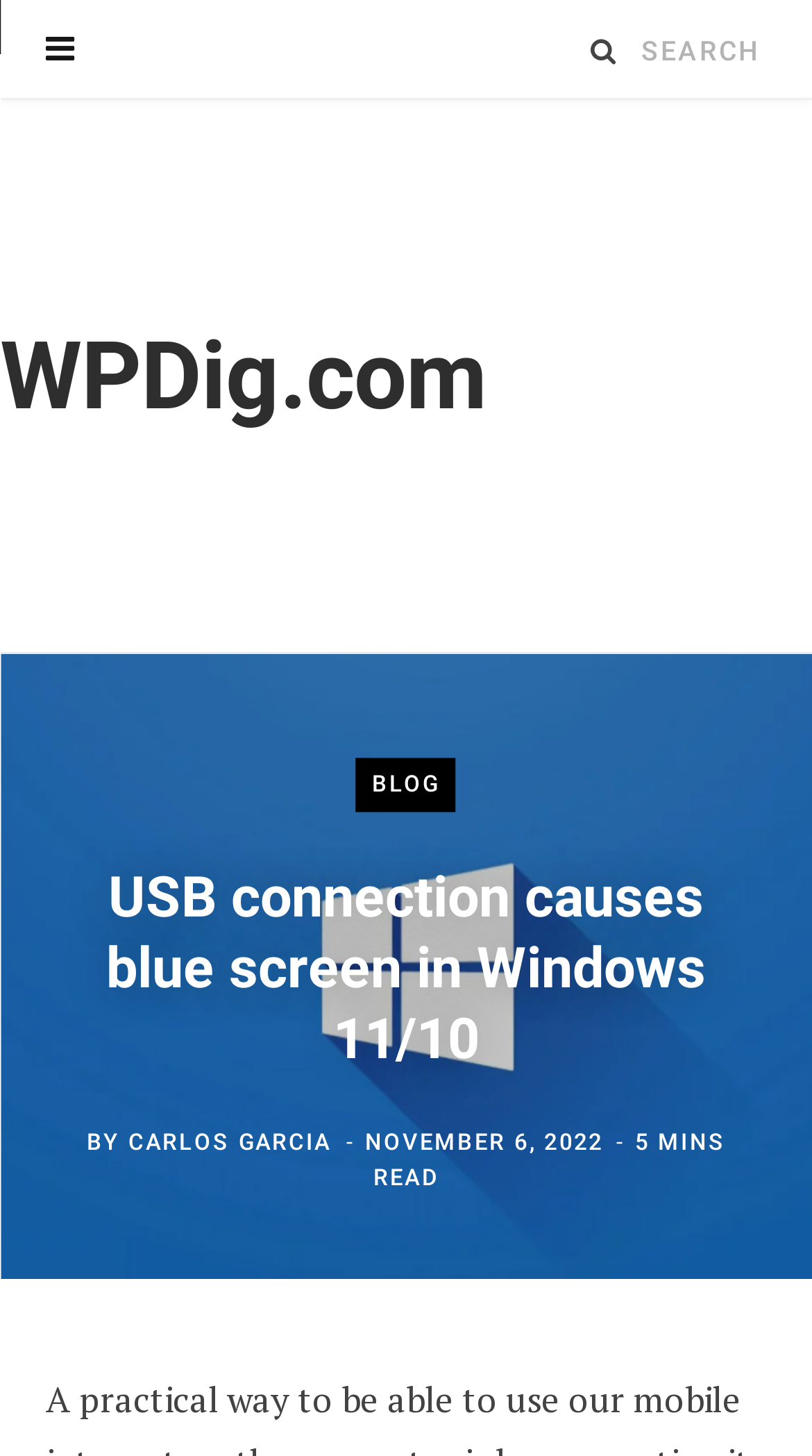What is the author of the article?
Refer to the image and provide a thorough answer to the question.

I found the author's name by looking at the text next to the 'BY' label, which is 'CARLOS GARCIA'.